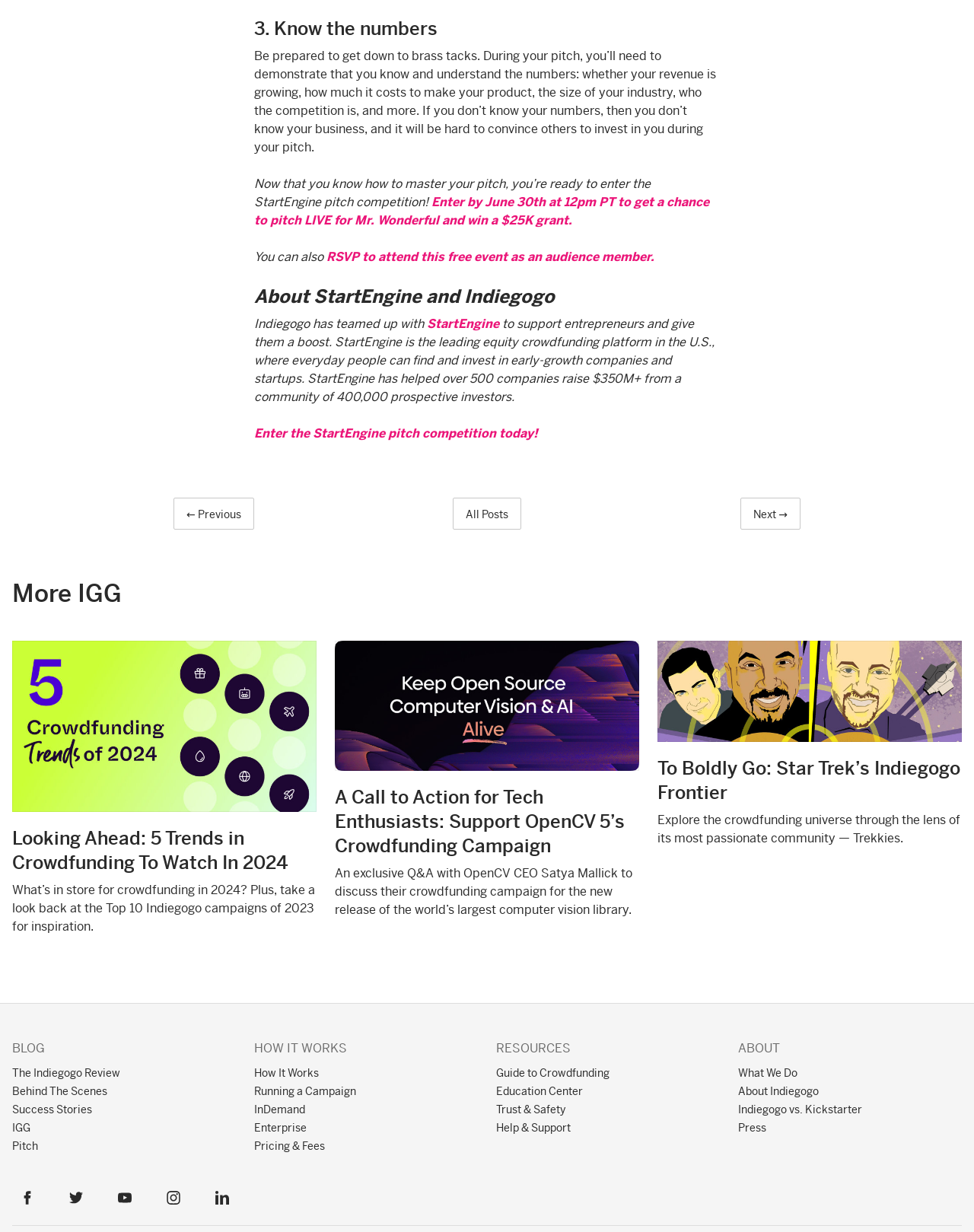Kindly determine the bounding box coordinates for the clickable area to achieve the given instruction: "Learn more about crowdfunding trends in 2024".

[0.012, 0.671, 0.296, 0.71]